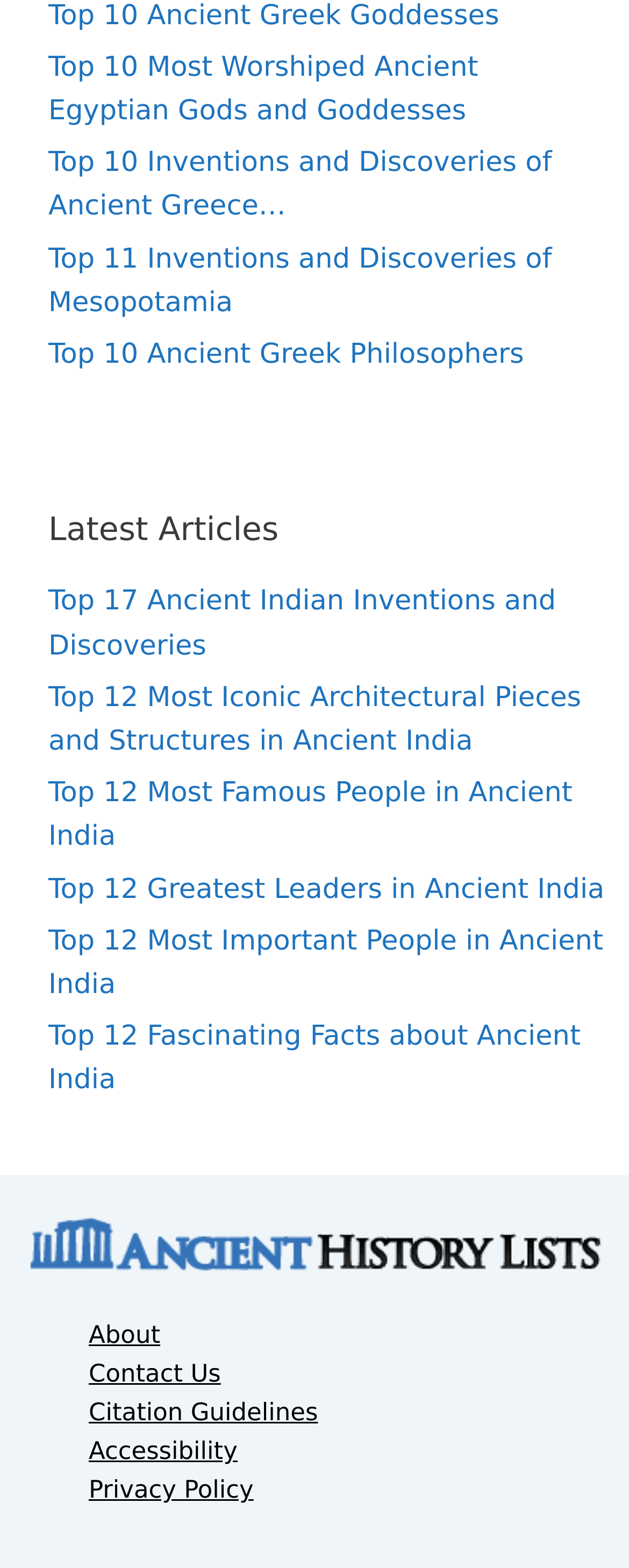Please determine the bounding box coordinates of the element to click in order to execute the following instruction: "Check the Accessibility page". The coordinates should be four float numbers between 0 and 1, specified as [left, top, right, bottom].

[0.141, 0.917, 0.378, 0.935]